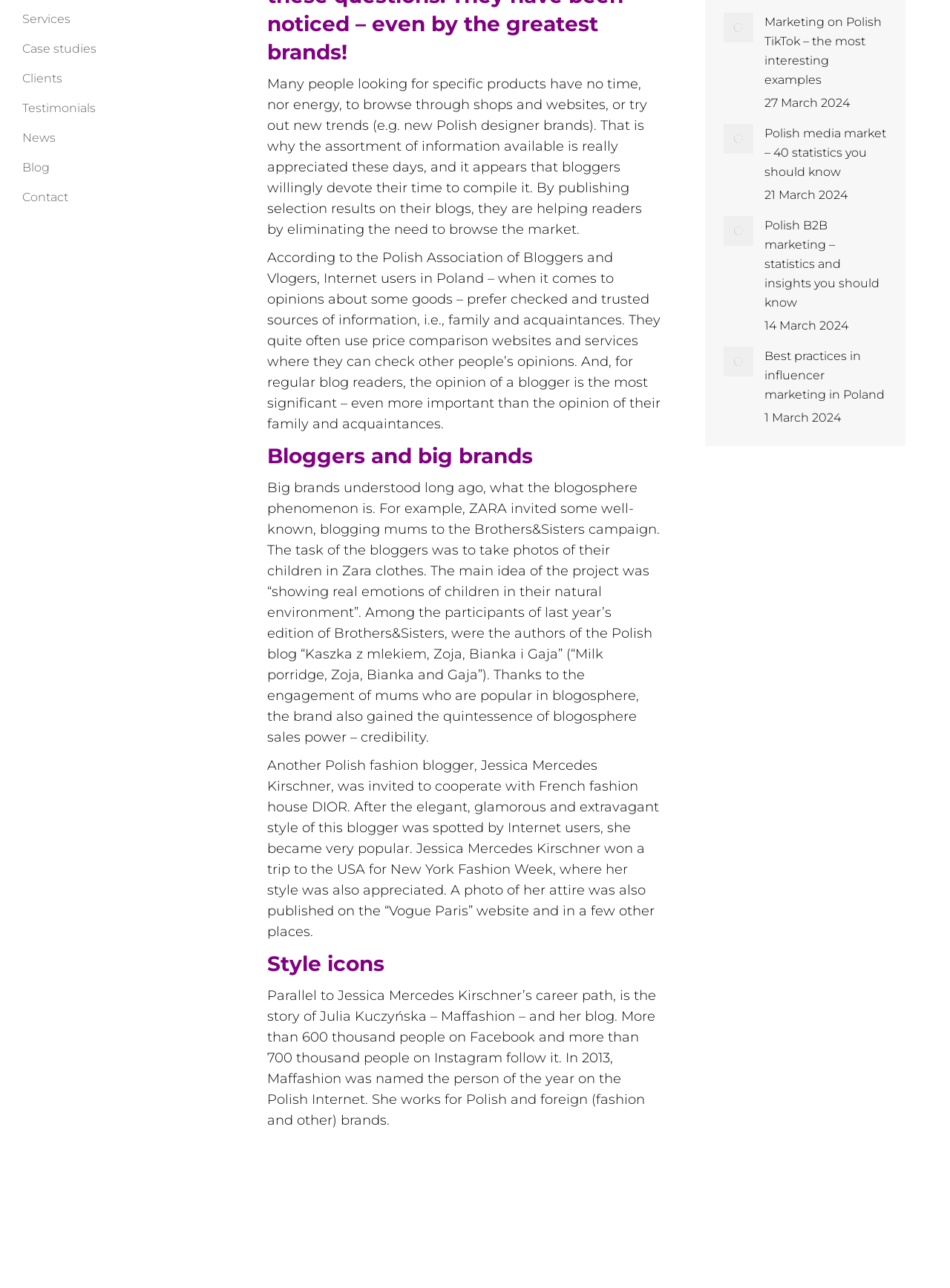Identify the bounding box for the UI element that is described as follows: "News".

[0.023, 0.095, 0.059, 0.118]